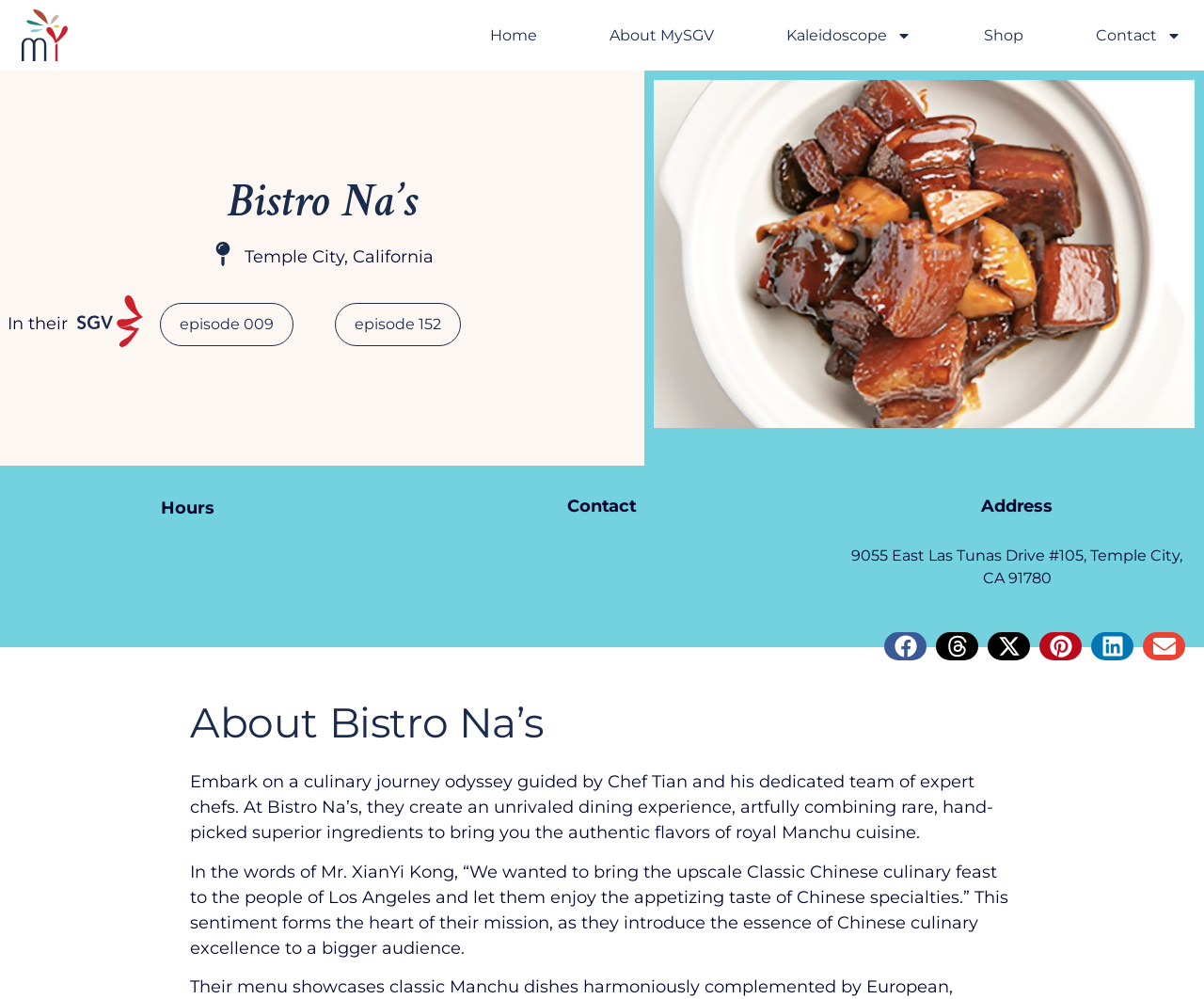Please determine the bounding box coordinates of the element to click on in order to accomplish the following task: "Click the Home link". Ensure the coordinates are four float numbers ranging from 0 to 1, i.e., [left, top, right, bottom].

[0.396, 0.021, 0.457, 0.05]